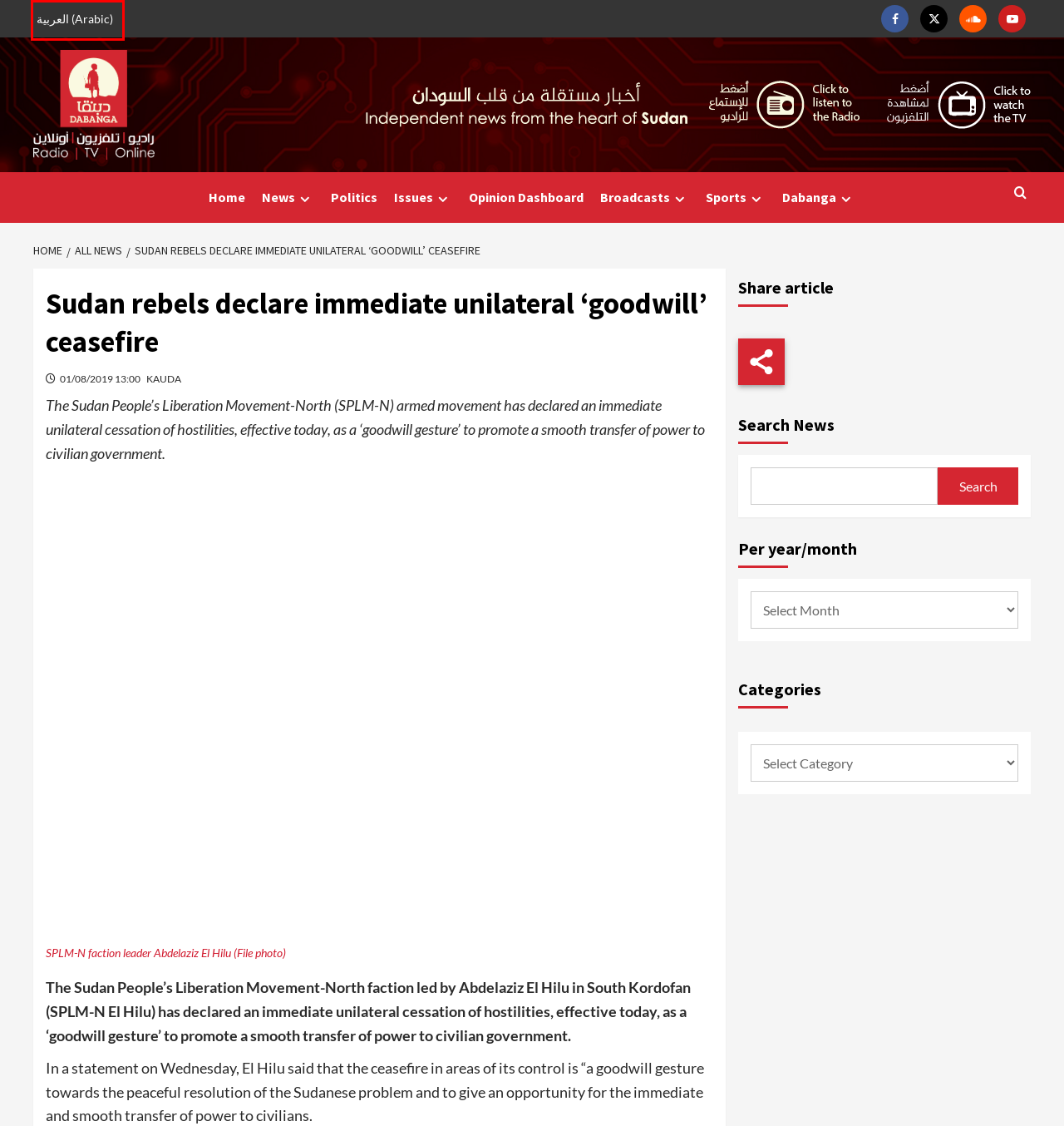Observe the screenshot of a webpage with a red bounding box highlighting an element. Choose the webpage description that accurately reflects the new page after the element within the bounding box is clicked. Here are the candidates:
A. News Archives - Dabanga Radio TV Online
B. Sexual violence Archives - Dabanga Radio TV Online
C. Home - Dabanga Radio TV Online
D. South Kordofan rebels reaffirm commitment to negotiation - Dabanga Radio TV Online
E. Dabanga operations Archives - Dabanga Radio TV Online
F. الصفحة الرئيسية - Dabanga Radio TV Online
G. Tagadom launches awaited conference to end Sudan war - Dabanga Radio TV Online
H. Interviews Archives - Dabanga Radio TV Online

F